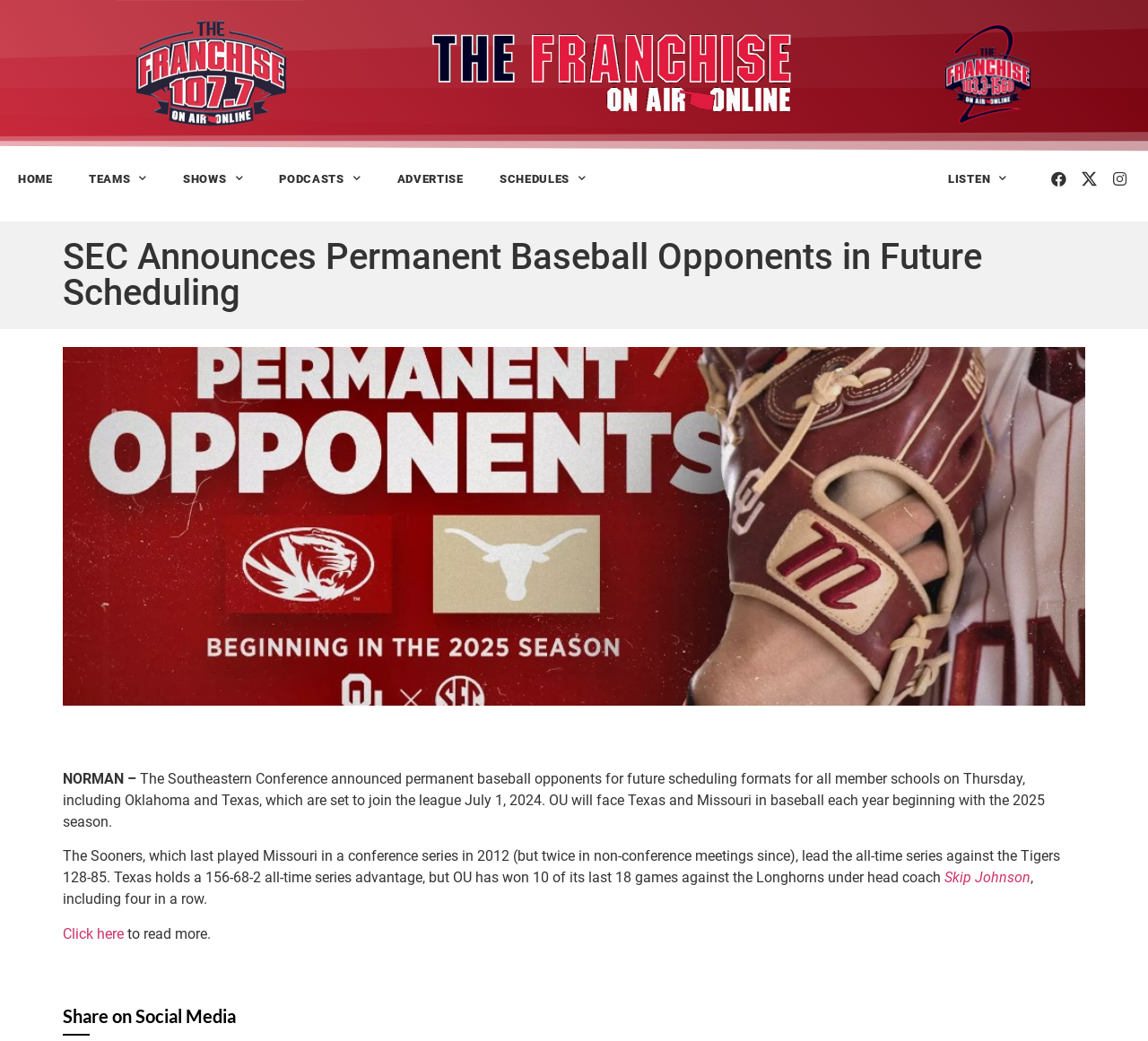Generate a thorough description of the webpage.

The webpage is about the Southeastern Conference (SEC) announcing permanent baseball opponents in future scheduling formats. At the top, there is a logo of "The Franchise 107.7" and another logo of "Franchise 2". Below these logos, there is a navigation menu with links to "HOME", "TEAMS", "SHOWS", "PODCASTS", "ADVERTISE", "SCHEDULES", and "LISTEN". Each of these links has a dropdown menu.

The main content of the webpage is an article about the SEC's announcement. The article's title is "SEC Announces Permanent Baseball Opponents in Future Scheduling". The article starts with a brief introduction, stating that the Southeastern Conference has announced permanent baseball opponents for future scheduling formats, including Oklahoma and Texas, which are set to join the league in 2024.

The article then provides more details about the scheduling formats, mentioning that OU will face Texas and Missouri in baseball each year beginning with the 2025 season. It also provides some statistics about the all-time series between OU and Missouri, as well as between OU and Texas.

There is a link to read more about the announcement, and at the bottom of the page, there is a section to share the article on social media, with links to Facebook and Instagram.